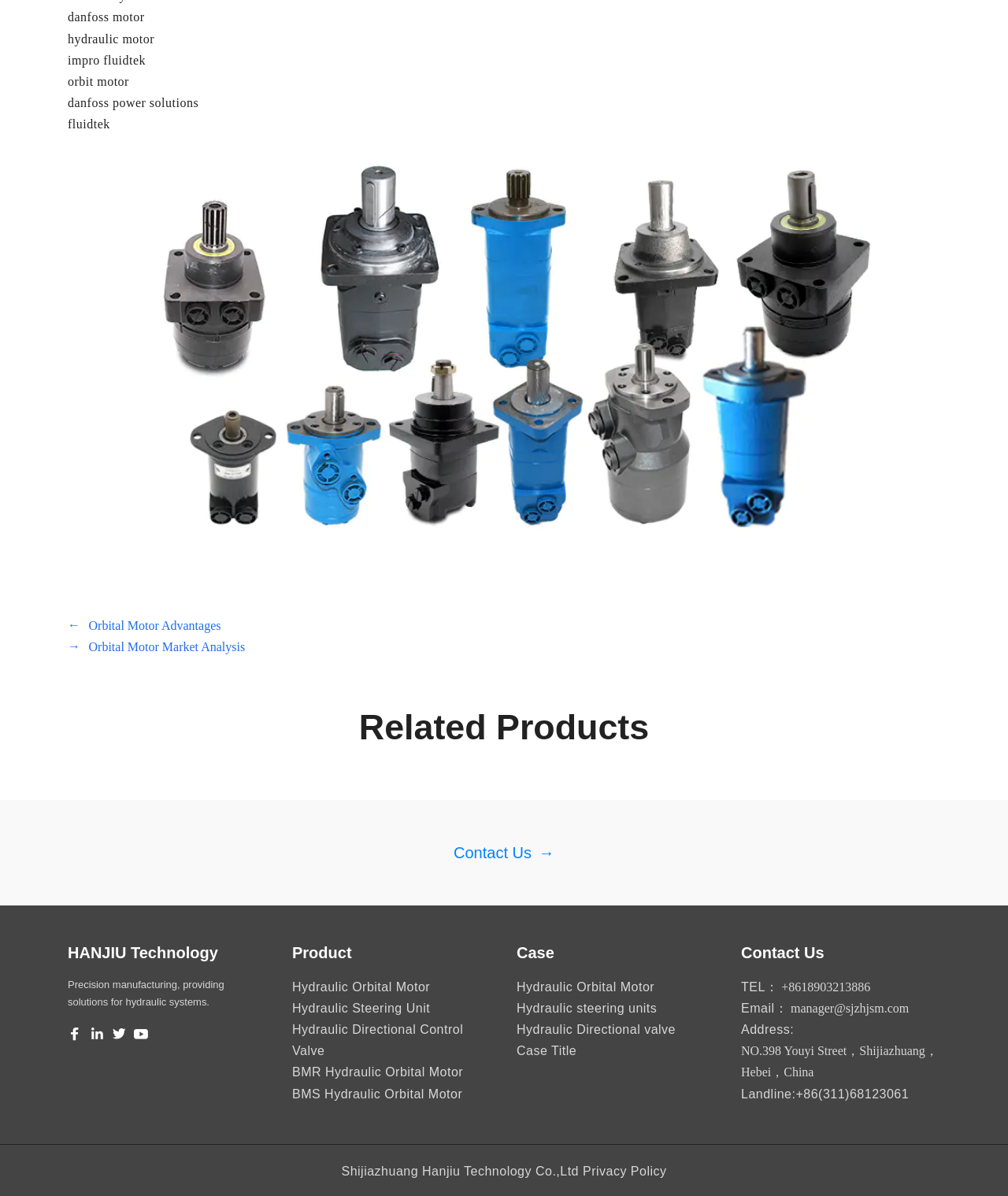Respond to the following query with just one word or a short phrase: 
What is the product category?

Hydraulic systems